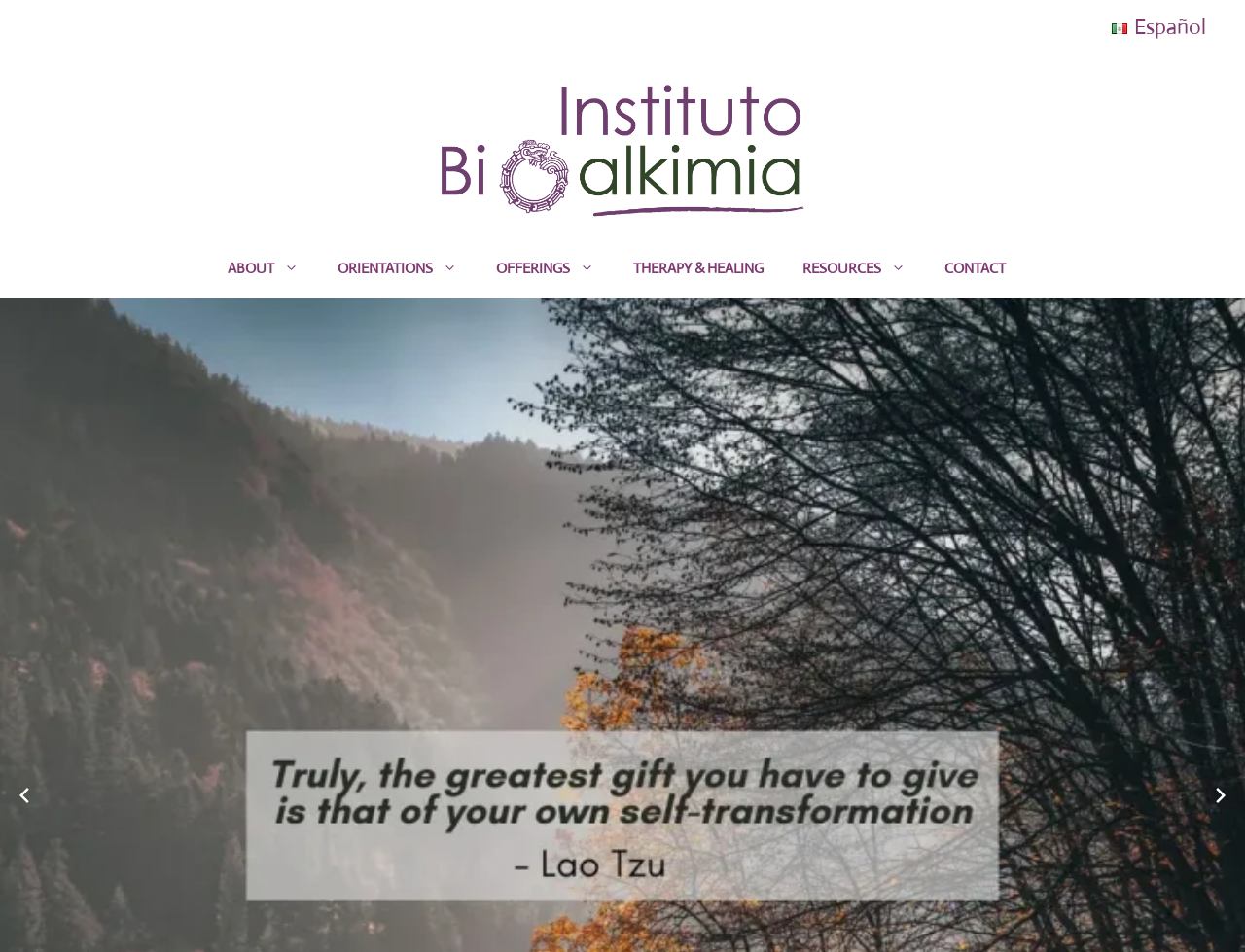What is the layout of the banner?
Please provide a comprehensive answer based on the visual information in the image.

The banner at the top of the page has an image with text, specifically the logo of the 'Instituto Bioalkimia' with the text 'Instituto Bioalkimia' next to it, indicating the brand identity of the institute.